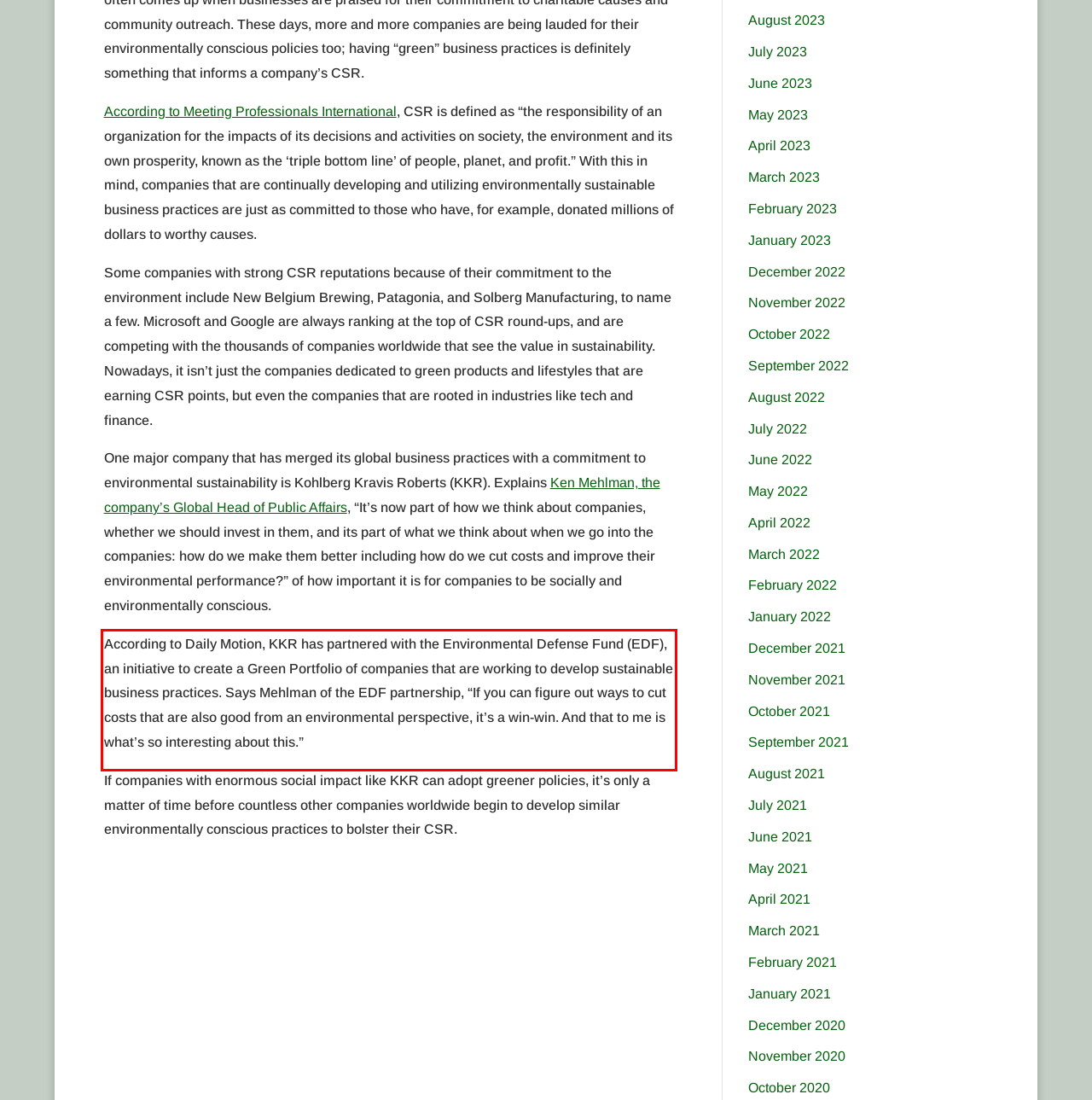Using the provided webpage screenshot, identify and read the text within the red rectangle bounding box.

According to Daily Motion, KKR has partnered with the Environmental Defense Fund (EDF), an initiative to create a Green Portfolio of companies that are working to develop sustainable business practices. Says Mehlman of the EDF partnership, “If you can figure out ways to cut costs that are also good from an environmental perspective, it’s a win-win. And that to me is what’s so interesting about this.”